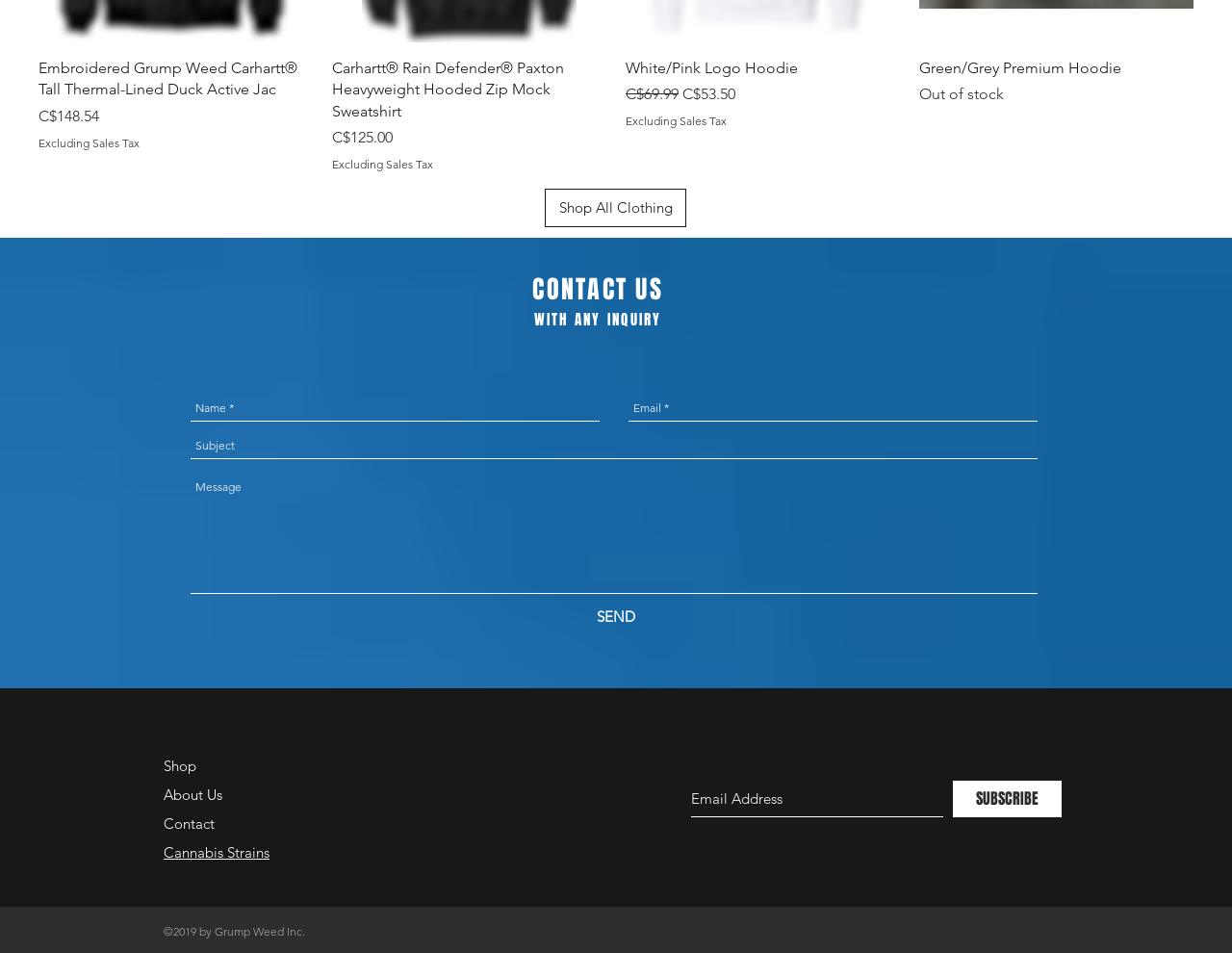Respond to the question below with a single word or phrase: Where is the 'CONTACT US WITH ANY INQUIRY' heading located?

Middle of the page